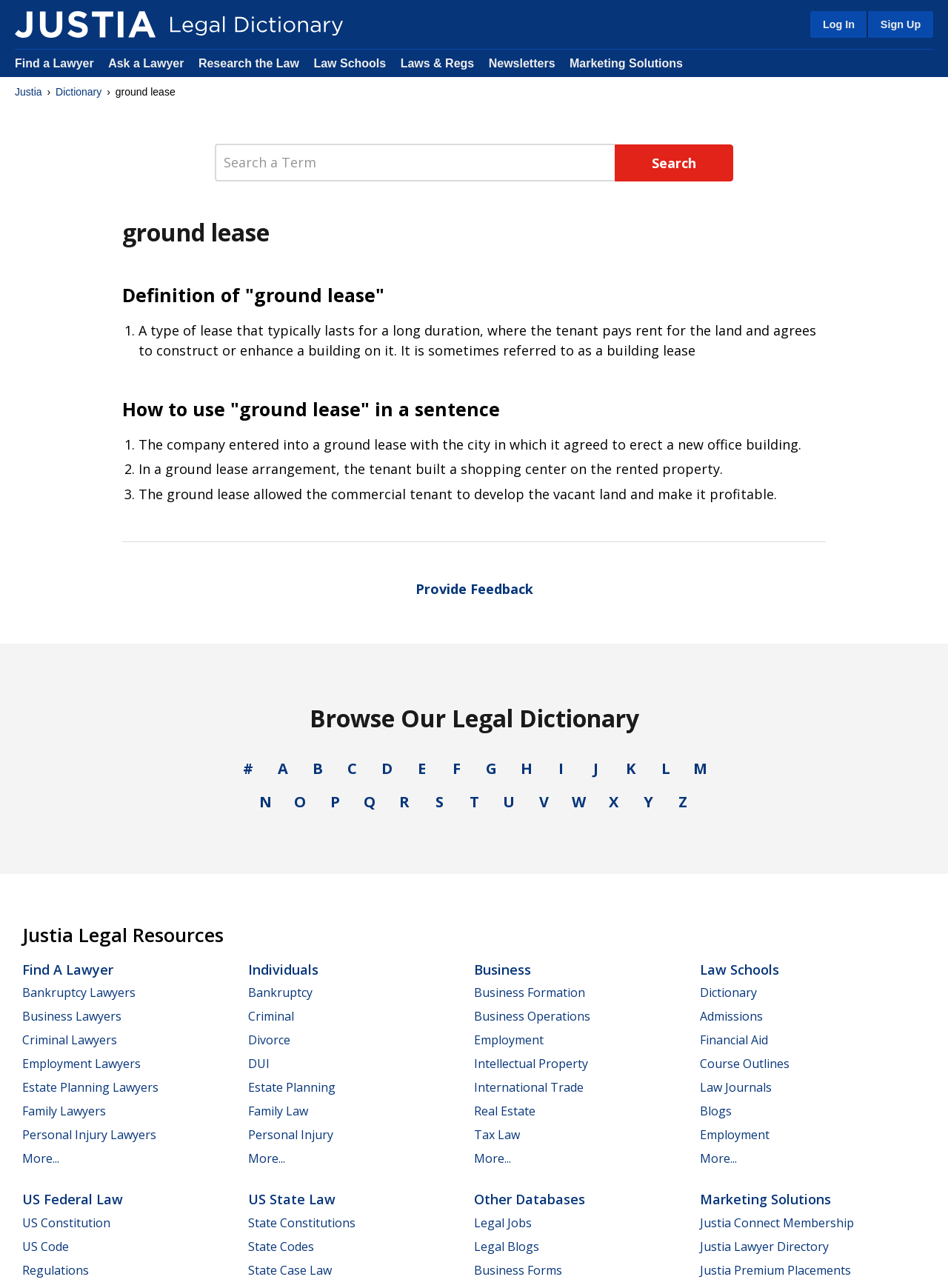Analyze and describe the webpage in a detailed narrative.

The webpage is a legal dictionary page focused on the term "ground lease". At the top left, there is a logo of Justia, accompanied by a link to the Justia homepage. On the top right, there are links to log in and sign up. Below the logo, there are several links to various legal resources, including "Find a Lawyer", "Ask a Lawyer", "Research the Law", and more.

The main content of the page is divided into sections. The first section is a header with the title "ground lease" and a definition of the term. Below the header, there is a search bar that allows users to search for a term. 

The next section provides a detailed definition of "ground lease", including a description of the type of lease and its characteristics. This is followed by examples of how to use the term in a sentence, with three sentences provided.

Below the examples, there is a separator line, and then a link to provide feedback. The page also includes a section that allows users to browse the legal dictionary, with links to various letters of the alphabet.

At the bottom of the page, there are two sections. The first section has links to various legal resources, including "Find a Lawyer", "Bankruptcy Lawyers", and more. The second section has links to legal topics, including "Bankruptcy", "Criminal", and more.